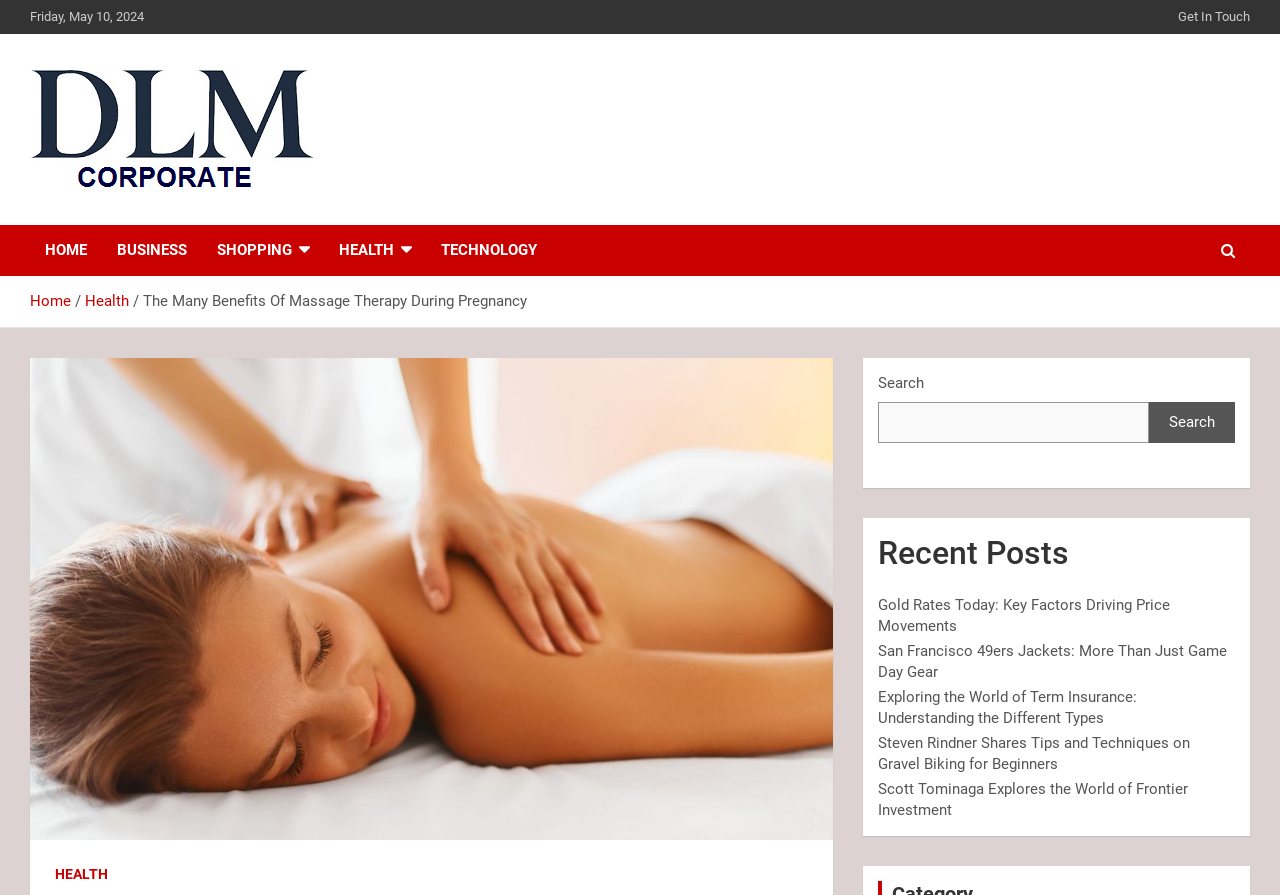Determine the bounding box coordinates of the region that needs to be clicked to achieve the task: "Click on 'Get In Touch'".

[0.92, 0.009, 0.977, 0.029]